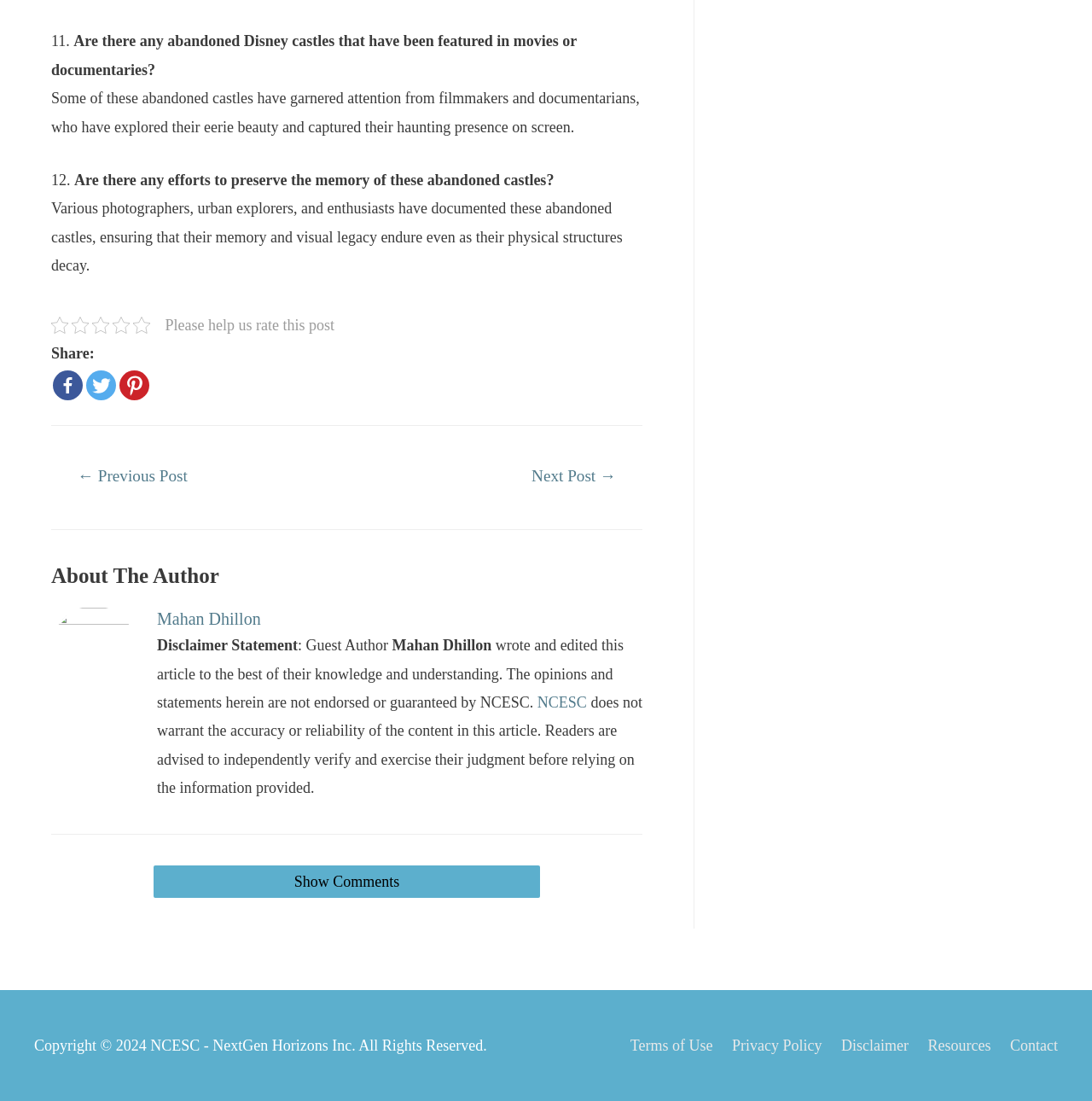What is the year of copyright for the webpage content?
Look at the image and respond with a one-word or short-phrase answer.

2024